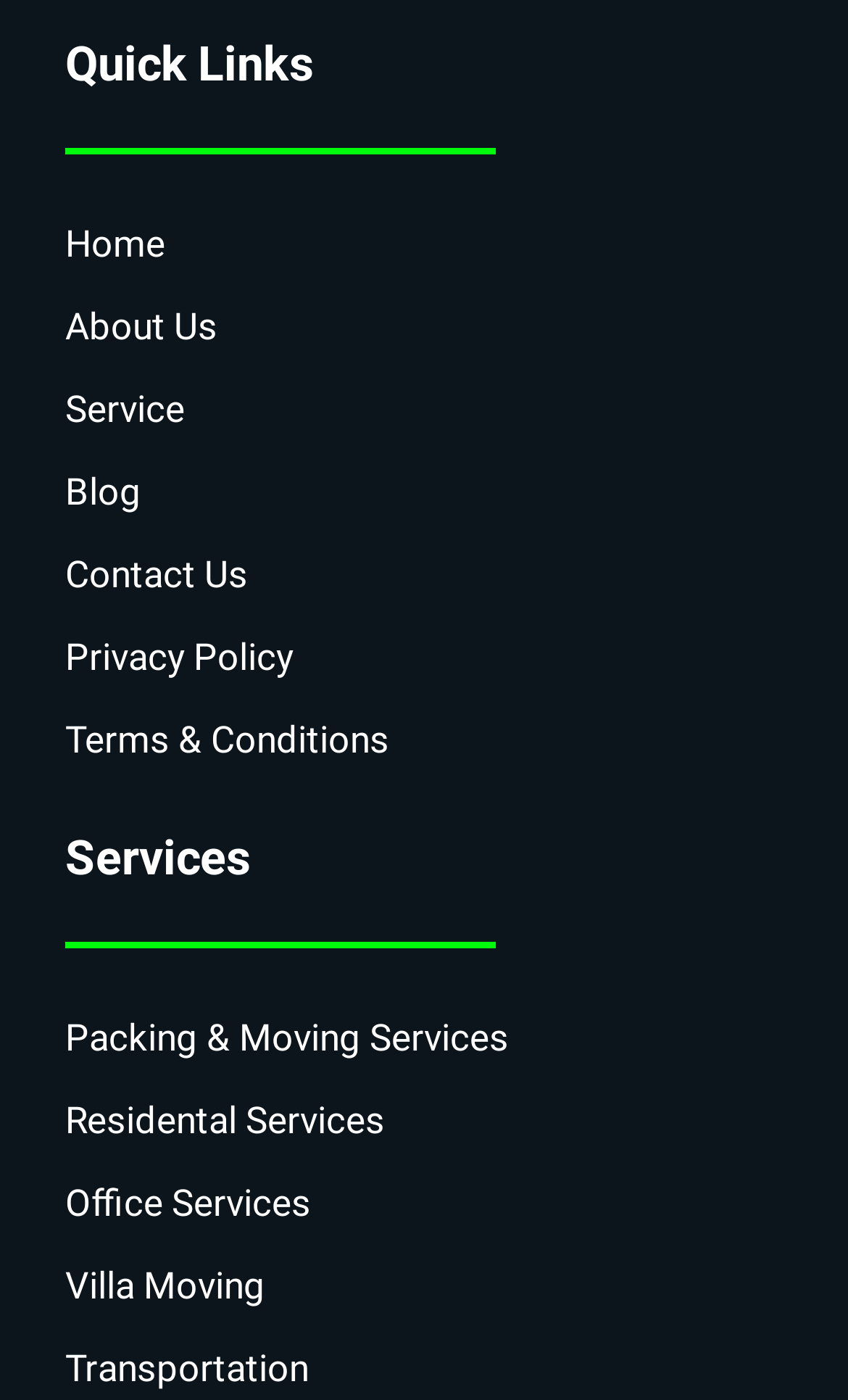How many sections are there on the webpage?
Please provide a comprehensive answer based on the details in the screenshot.

There are 2 sections on the webpage because there are two distinct sections, namely 'Quick Links' and 'Services', which are separated by static text elements with the corresponding text contents.